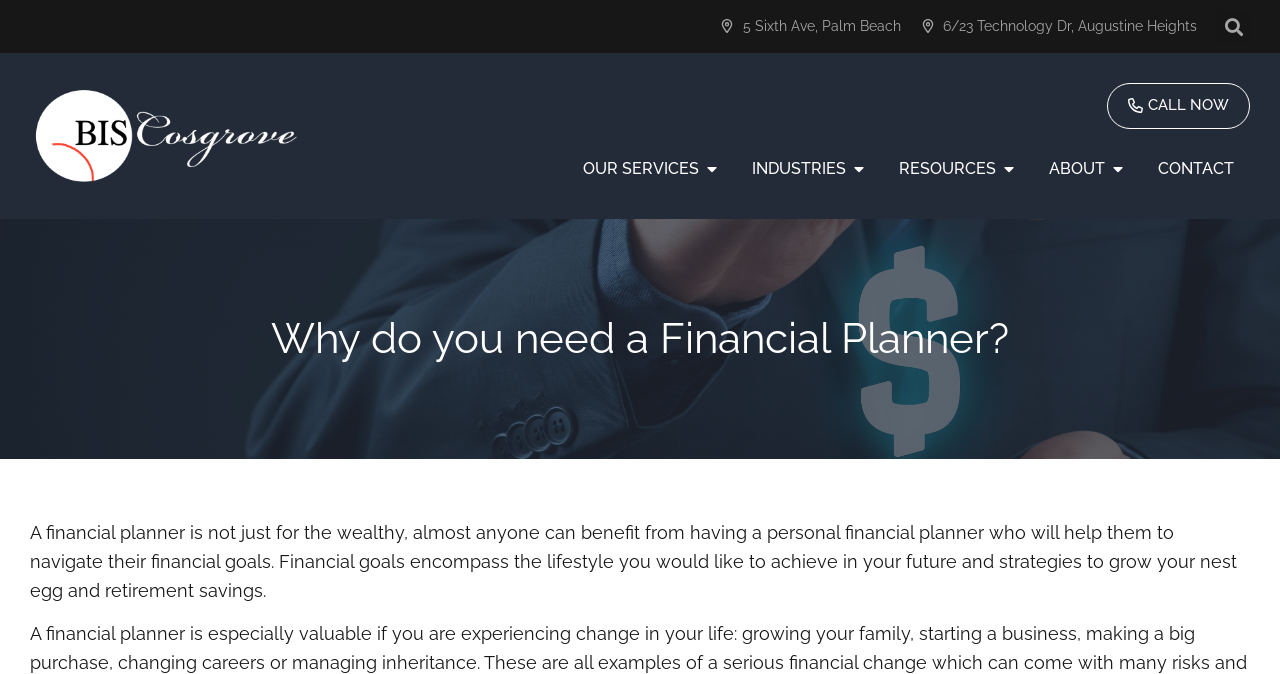Provide a single word or phrase to answer the given question: 
What is the call-to-action button text?

CALL NOW